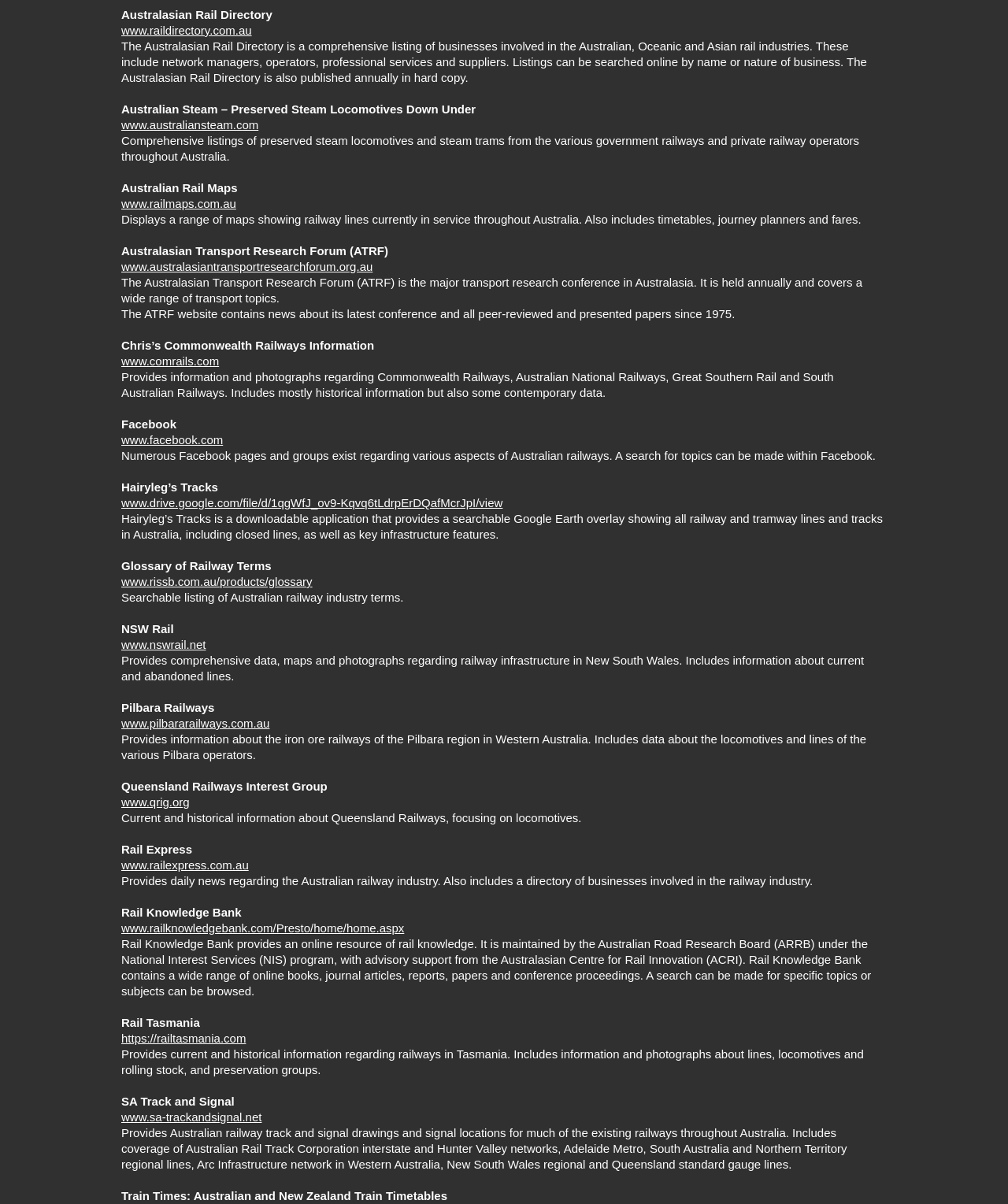Carefully examine the image and provide an in-depth answer to the question: How many links are provided for railway information in New South Wales?

There are two links provided for railway information in New South Wales, one is 'NSW Rail' and the other is 'Rail Express'.